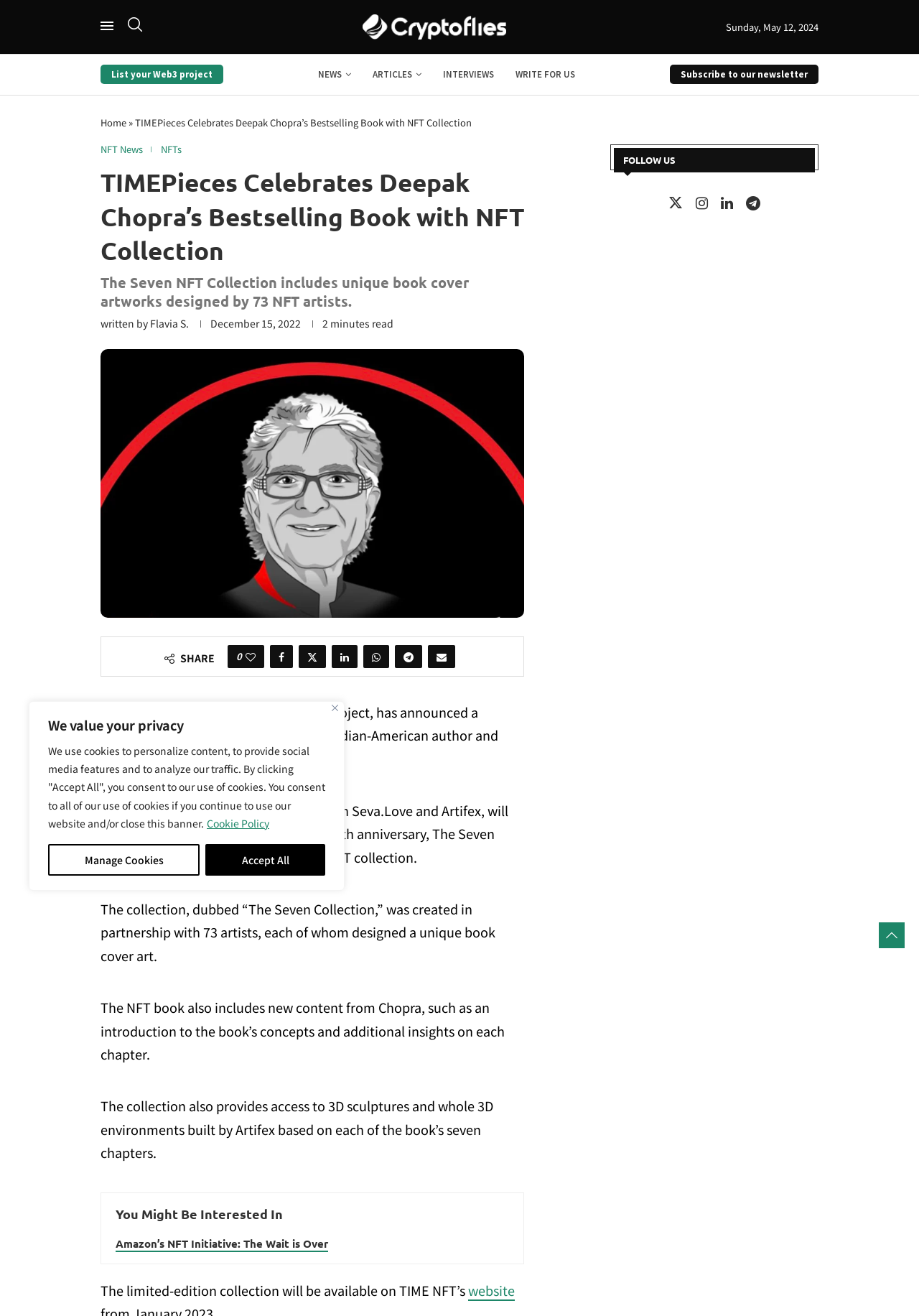Please locate the bounding box coordinates of the element that should be clicked to complete the given instruction: "Share the post on Facebook".

[0.293, 0.49, 0.318, 0.507]